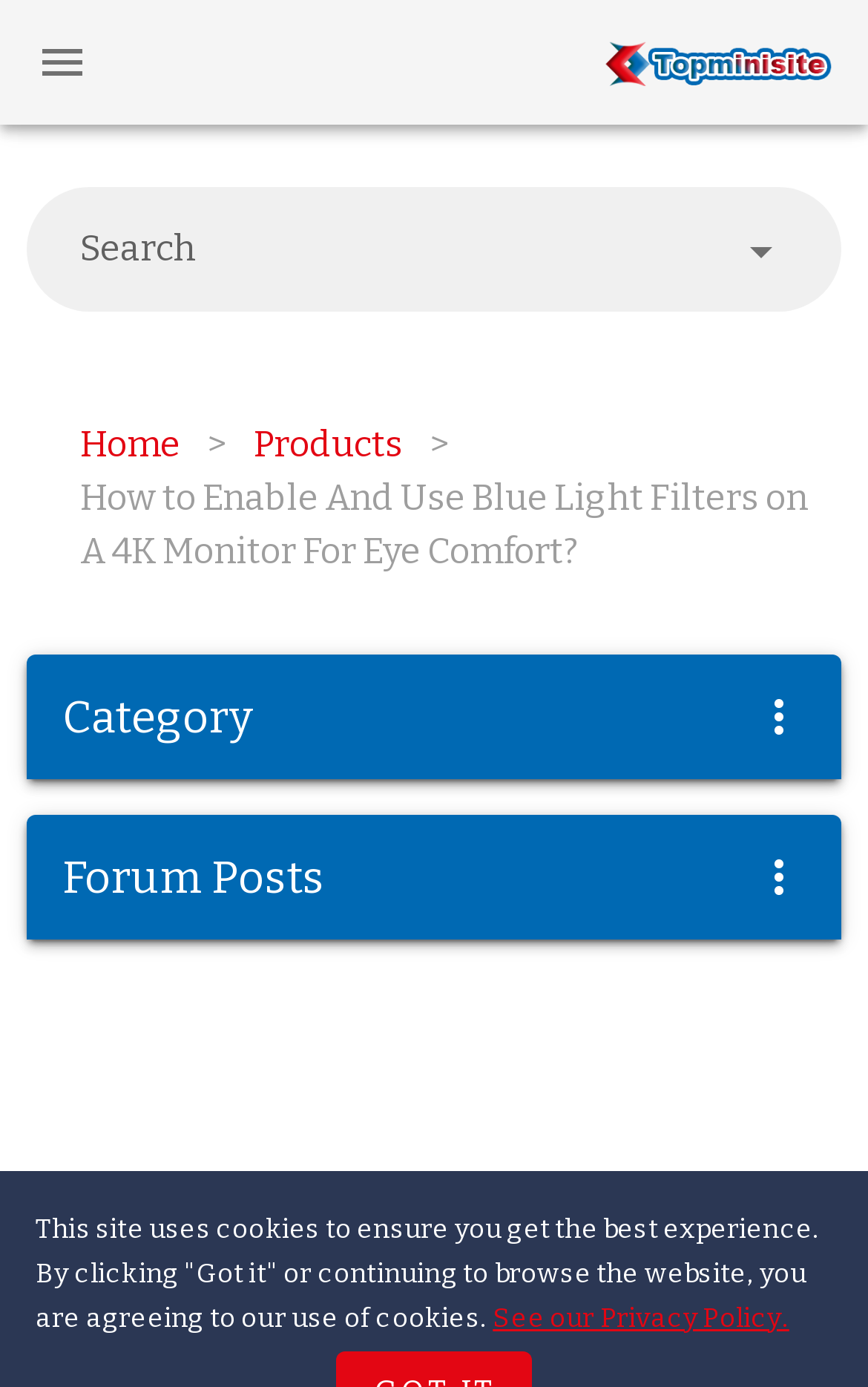Please specify the bounding box coordinates in the format (top-left x, top-left y, bottom-right x, bottom-right y), with all values as floating point numbers between 0 and 1. Identify the bounding box of the UI element described by: See our Privacy Policy.

[0.568, 0.939, 0.909, 0.961]